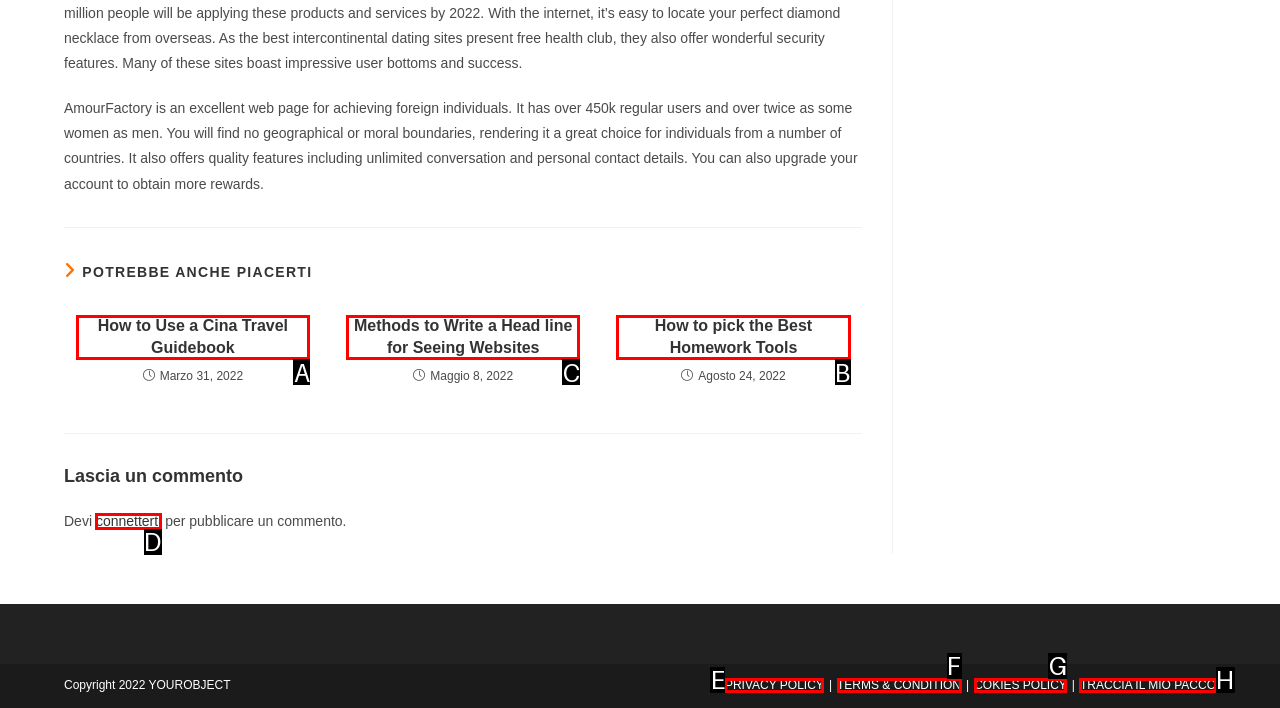To complete the task: Click on 'Methods to Write a Head line for Seeing Websites', which option should I click? Answer with the appropriate letter from the provided choices.

C